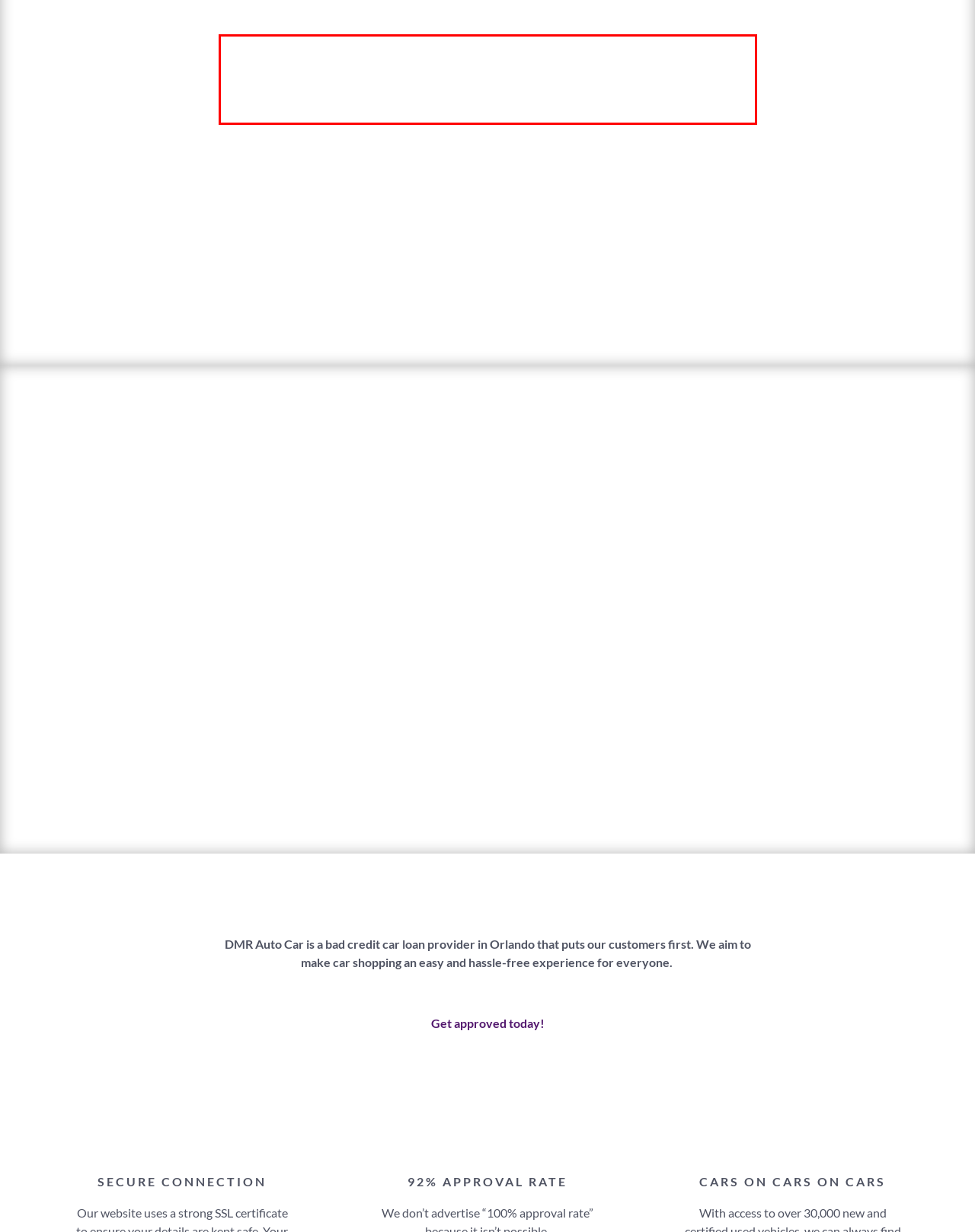Using the provided screenshot, read and generate the text content within the red-bordered area.

Are you tired of riding the bus with strangers, but can’t get a car loan because of your bad credit? DMR Auto Car can help you get approved for a bad credit car loan in Orlando! It doesn’t matter what you have on your credit, we work with major banks and lenders who work hard to get you a bad credit car loan and payments you can afford.